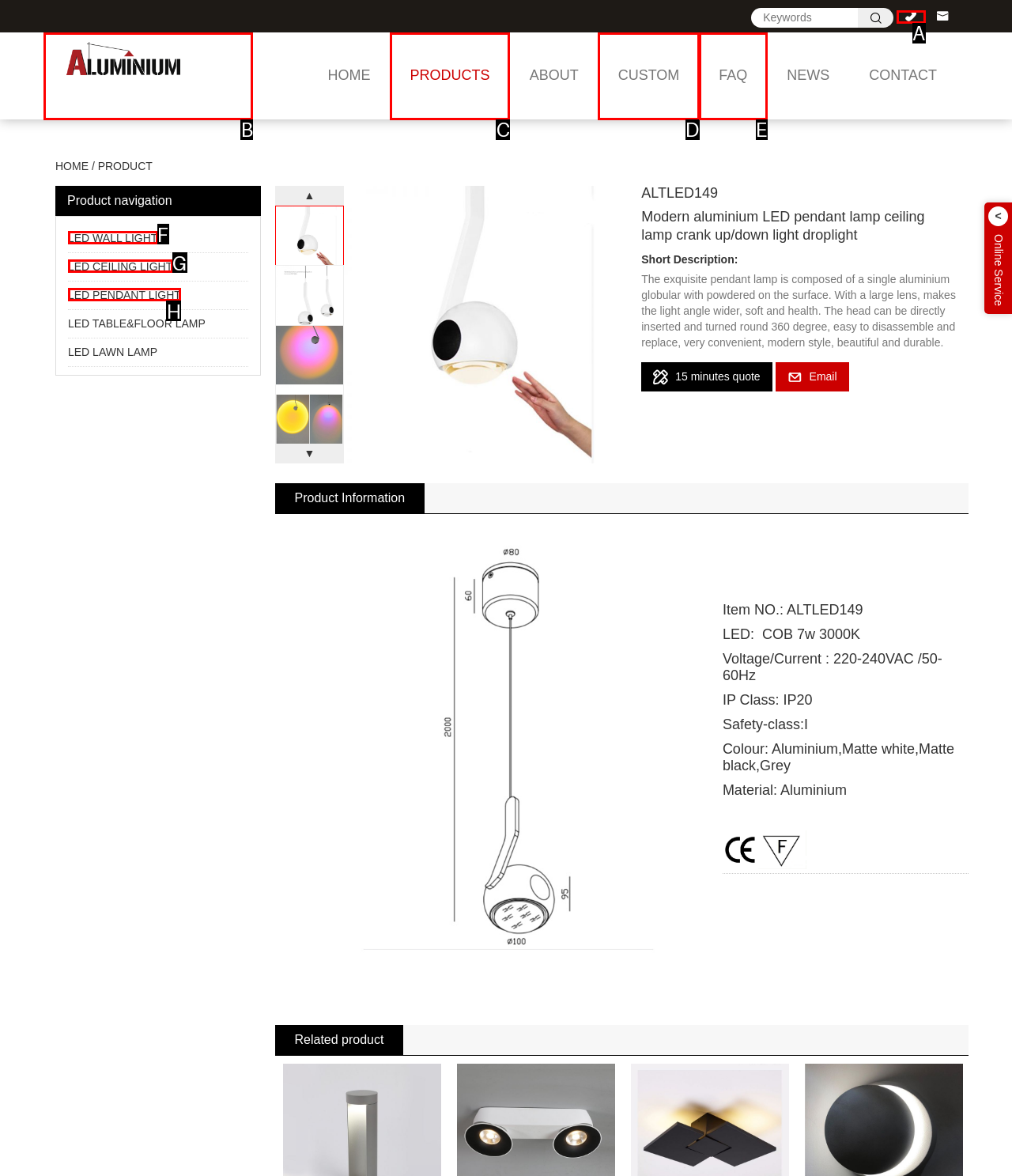Match the description: title="Aluminium Luminaires MFG LTD." to the appropriate HTML element. Respond with the letter of your selected option.

B